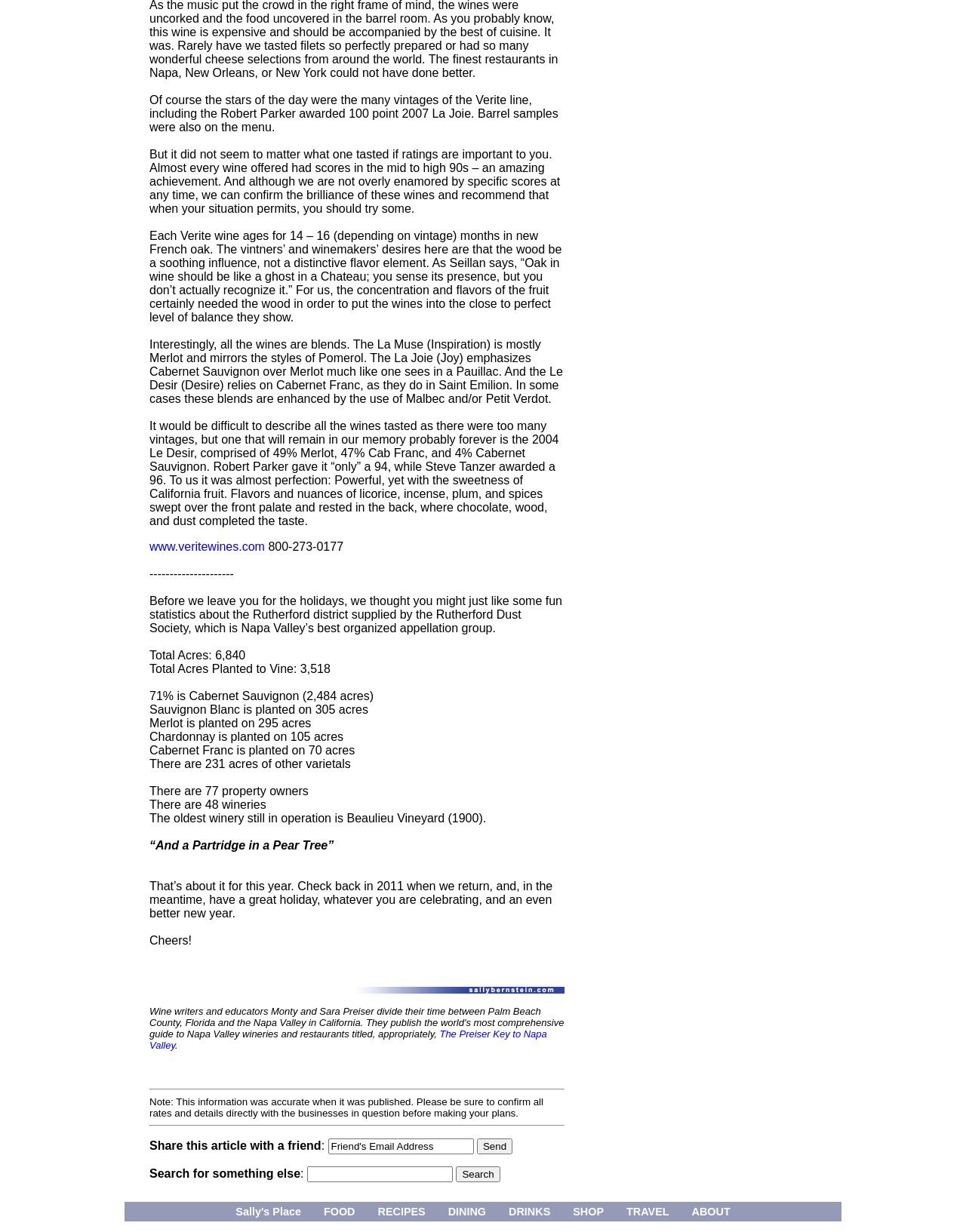Using the webpage screenshot and the element description Sally's Place, determine the bounding box coordinates. Specify the coordinates in the format (top-left x, top-left y, bottom-right x, bottom-right y) with values ranging from 0 to 1.

[0.232, 0.976, 0.323, 0.991]